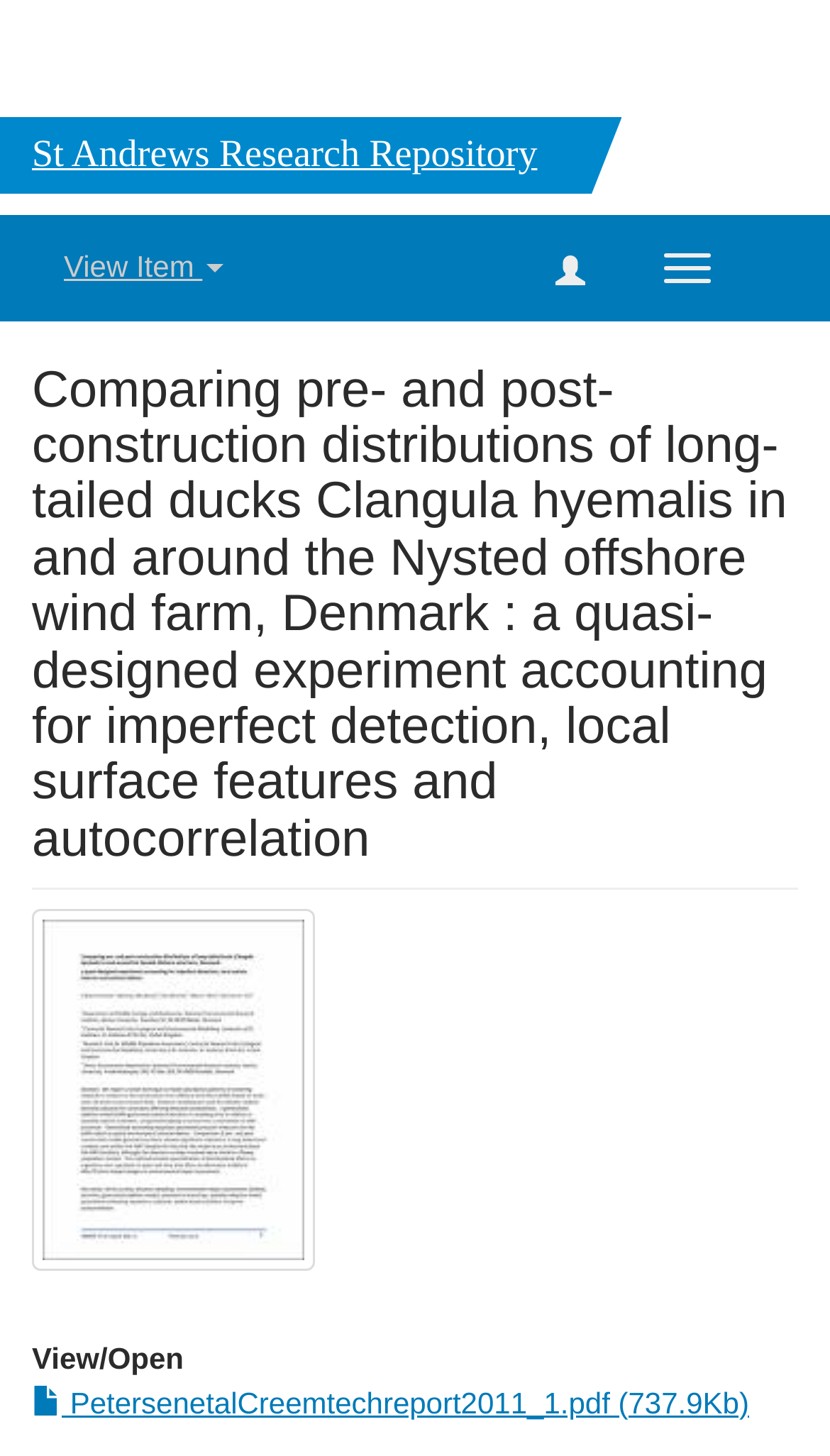Extract the bounding box coordinates of the UI element described by: "alt="Thumbnail"". The coordinates should include four float numbers ranging from 0 to 1, e.g., [left, top, right, bottom].

[0.038, 0.625, 0.379, 0.873]